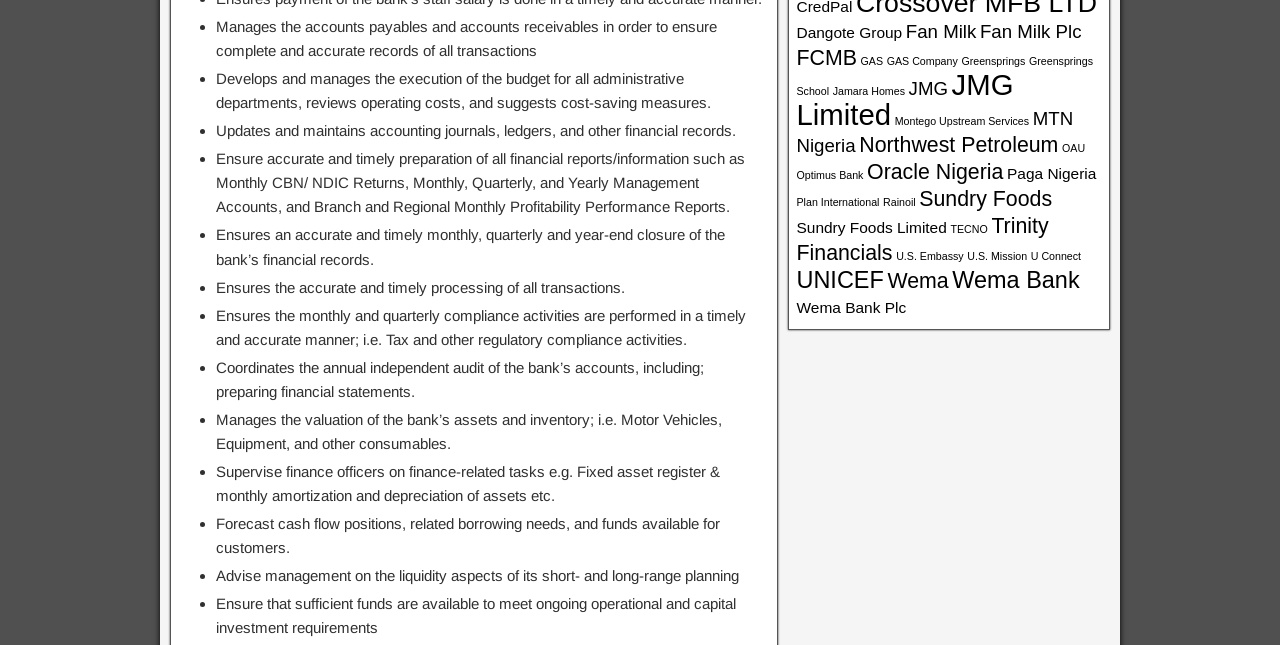Find the bounding box coordinates for the area you need to click to carry out the instruction: "Go to UNICEF". The coordinates should be four float numbers between 0 and 1, indicated as [left, top, right, bottom].

[0.622, 0.414, 0.69, 0.454]